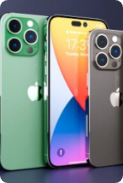Offer an in-depth caption of the image, mentioning all notable aspects.

The image showcases the latest models of the iPhone 15 series, prominently featuring their sleek and modern designs. On the left is a green variant, while the central phone highlights a vibrant display, surrounded by the sophisticated gray version on the right. This collection exemplifies Apple's commitment to quality and innovation, offering advanced features and stunning aesthetics. According to recent updates, Apple is expected to launch this series in September 2023, generating excitement among tech enthusiasts eager to learn about the design, pricing, and specifications of both the iPhone 15 and iPhone 15 Pro models.